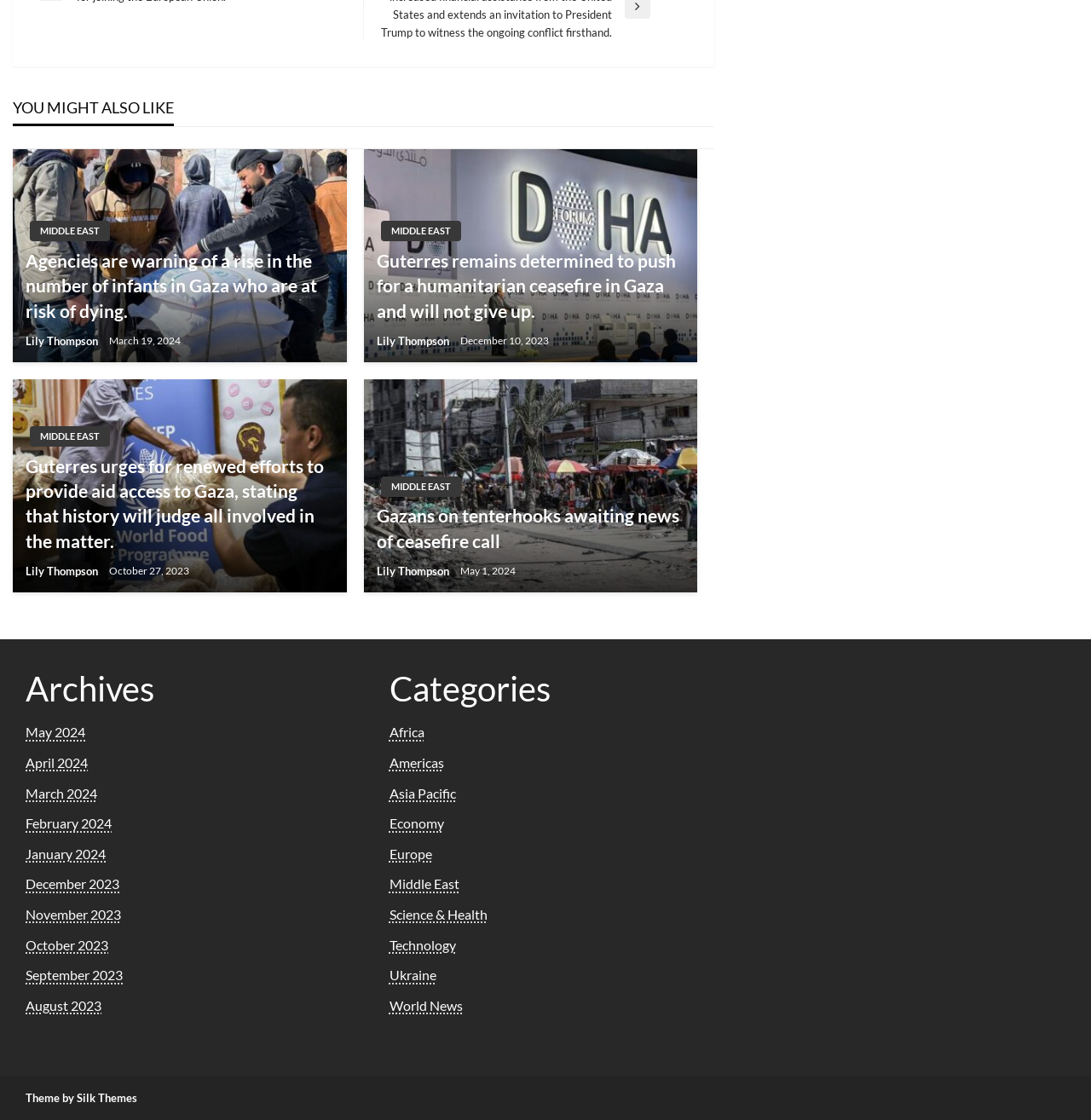What is the author of the second article?
Your answer should be a single word or phrase derived from the screenshot.

Lily Thompson